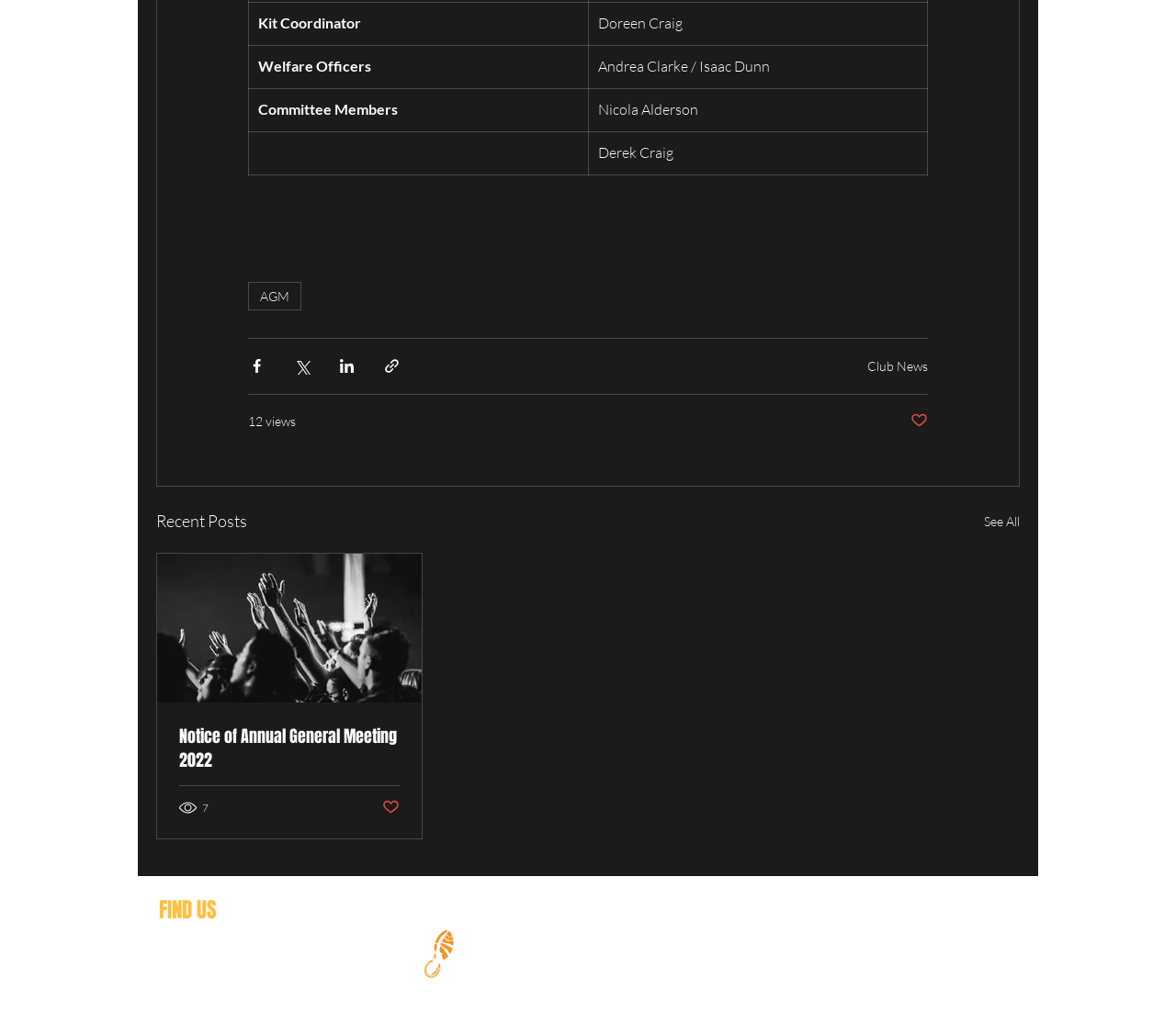Locate the bounding box coordinates of the element to click to perform the following action: 'Click the 'Share via Facebook' button'. The coordinates should be given as four float values between 0 and 1, in the form of [left, top, right, bottom].

[0.211, 0.353, 0.226, 0.37]